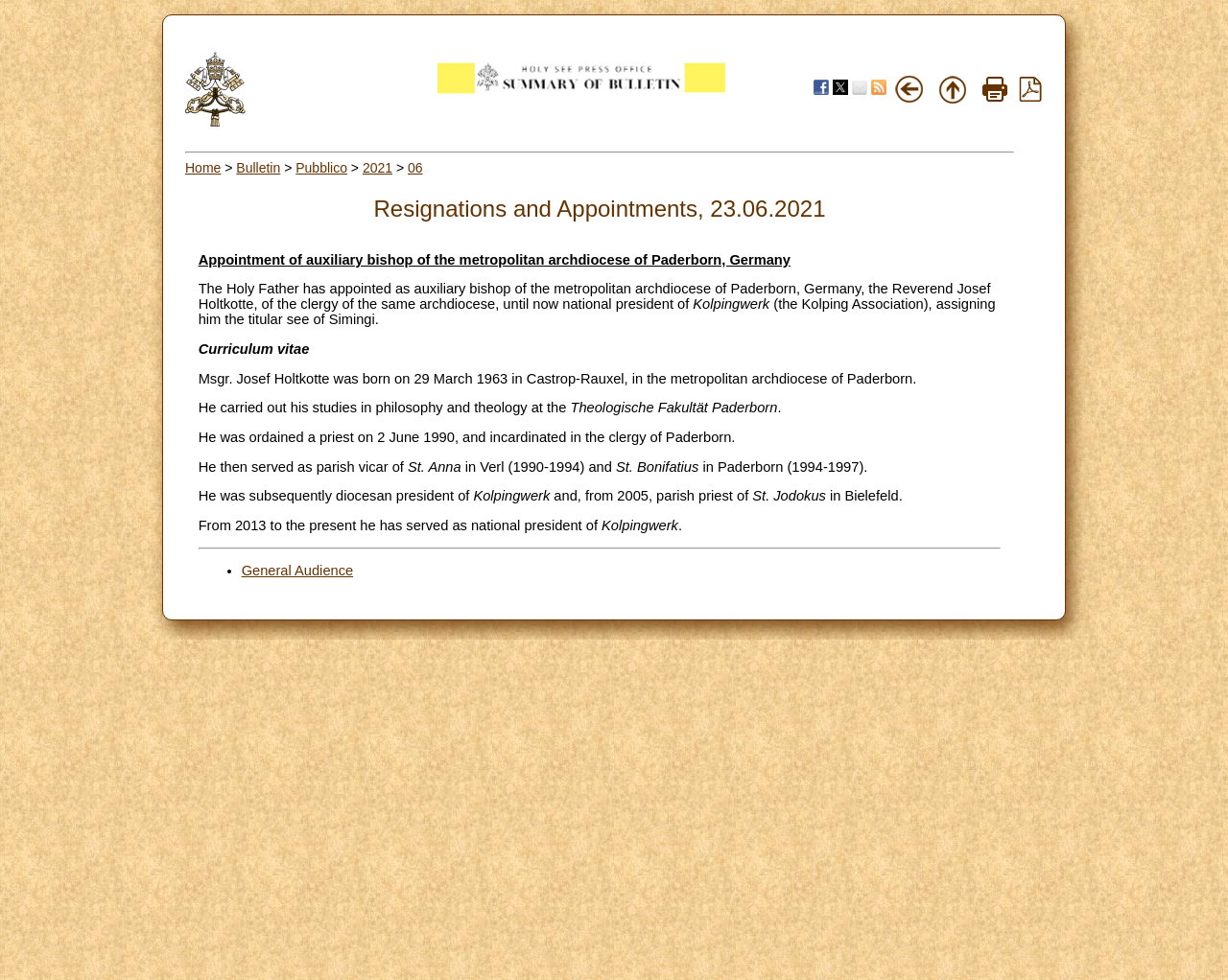How many social media links are present?
Please answer the question with a detailed response using the information from the screenshot.

I counted the number of social media links by looking at the top-right corner of the webpage, where I found links to Facebook, Twitter, Mail, and RSS Feed, which are all social media platforms.